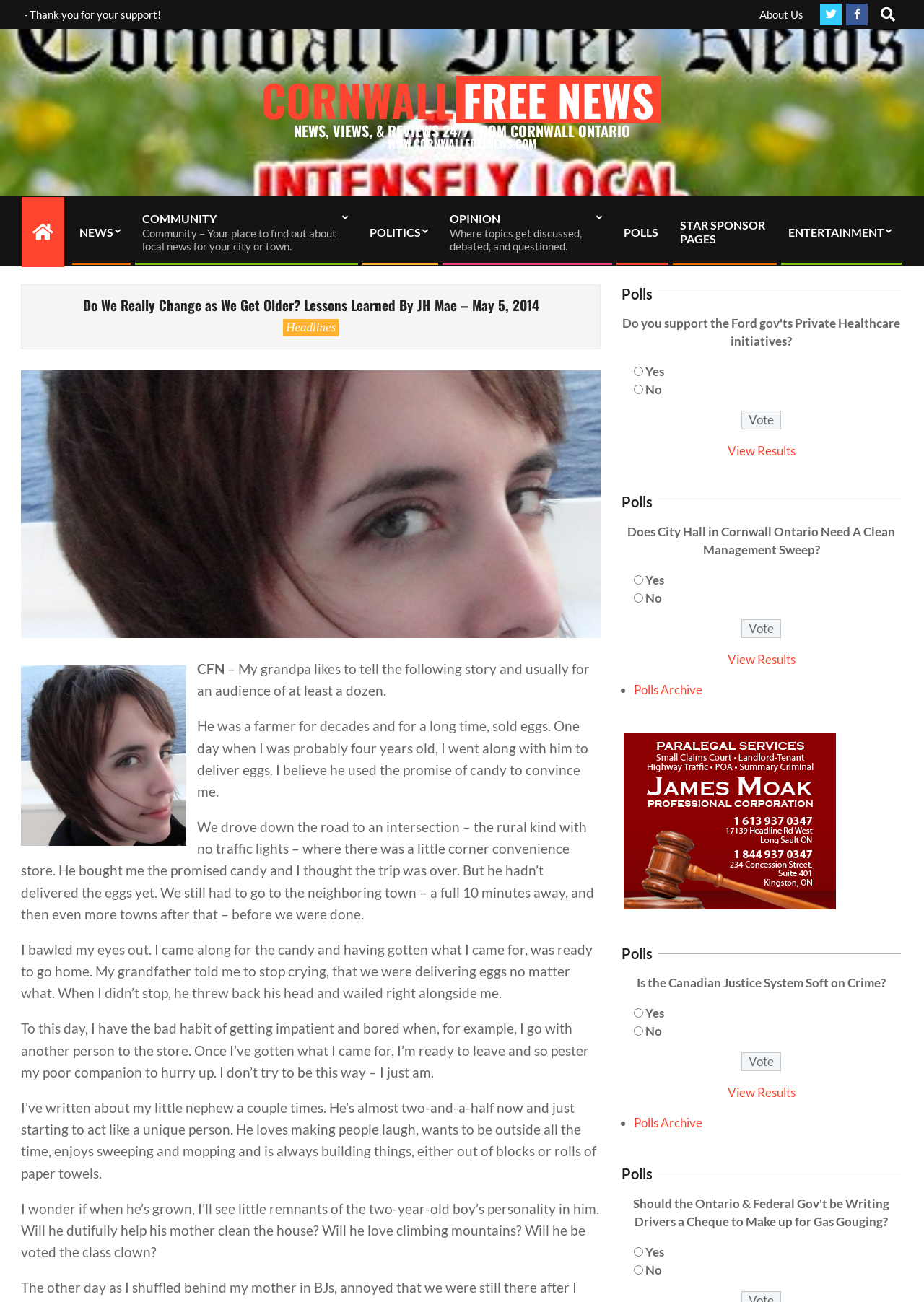Locate the bounding box coordinates of the item that should be clicked to fulfill the instruction: "Click on About Us".

[0.822, 0.006, 0.87, 0.016]